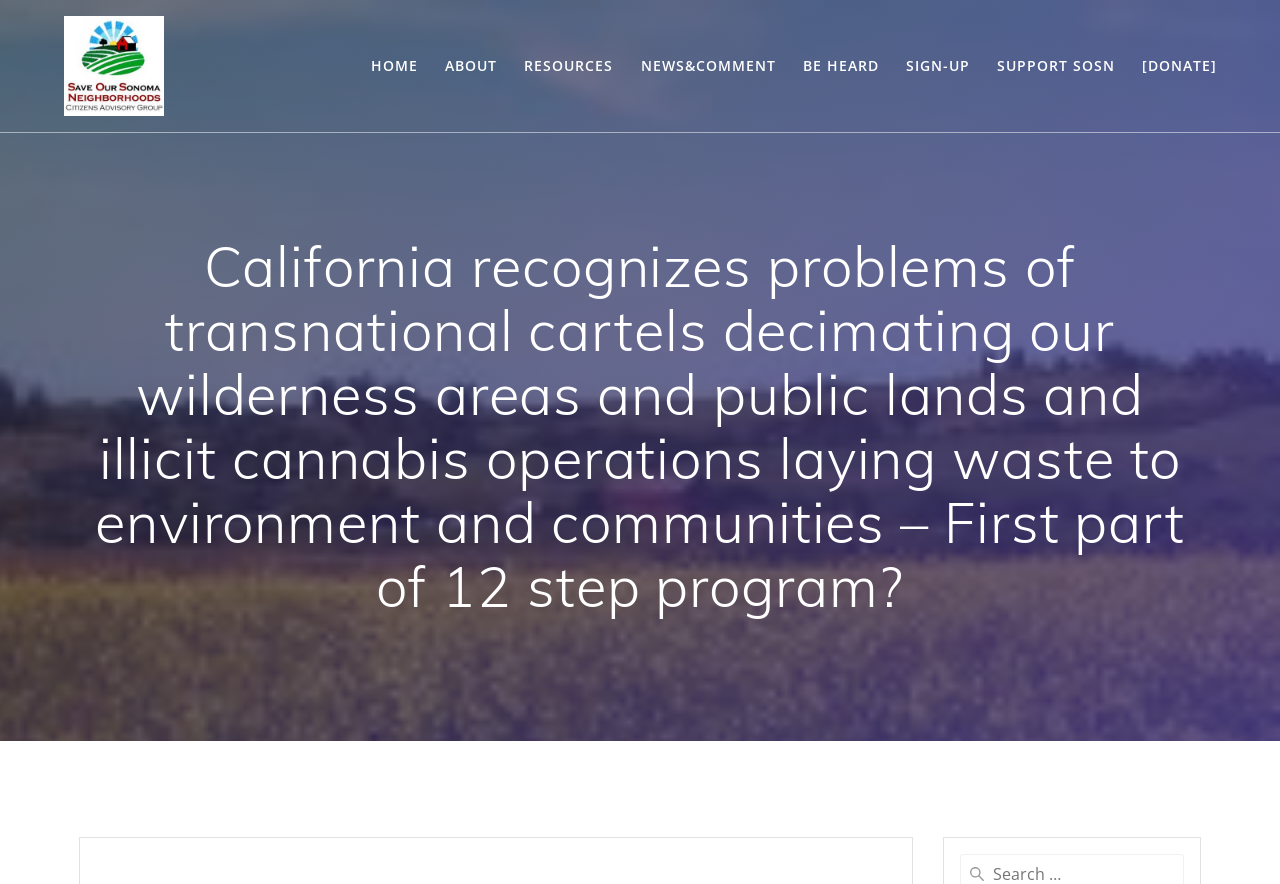Specify the bounding box coordinates of the area that needs to be clicked to achieve the following instruction: "go to home page".

[0.29, 0.062, 0.327, 0.087]